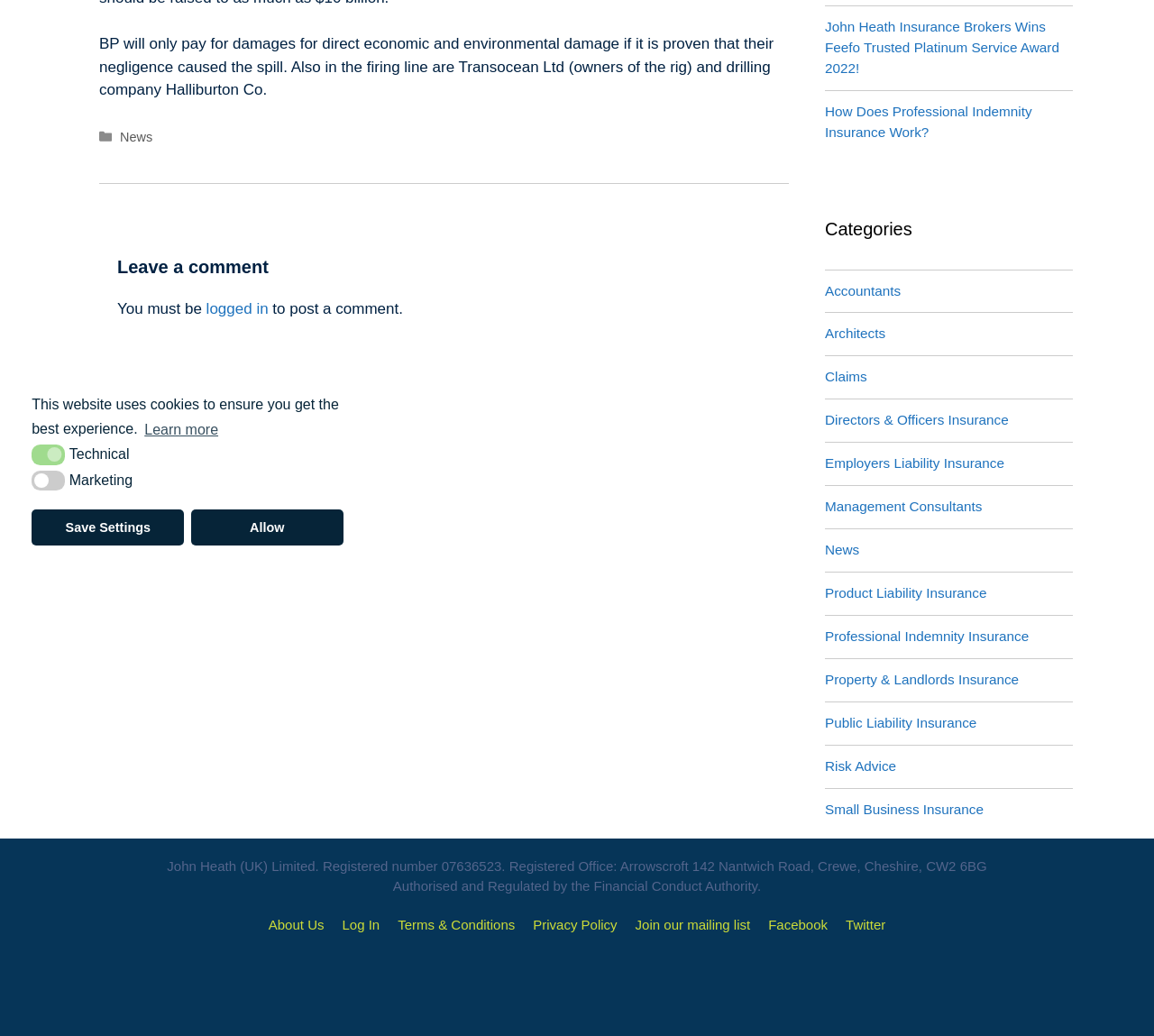Find the bounding box coordinates for the UI element that matches this description: "Join our mailing list".

[0.55, 0.885, 0.65, 0.9]